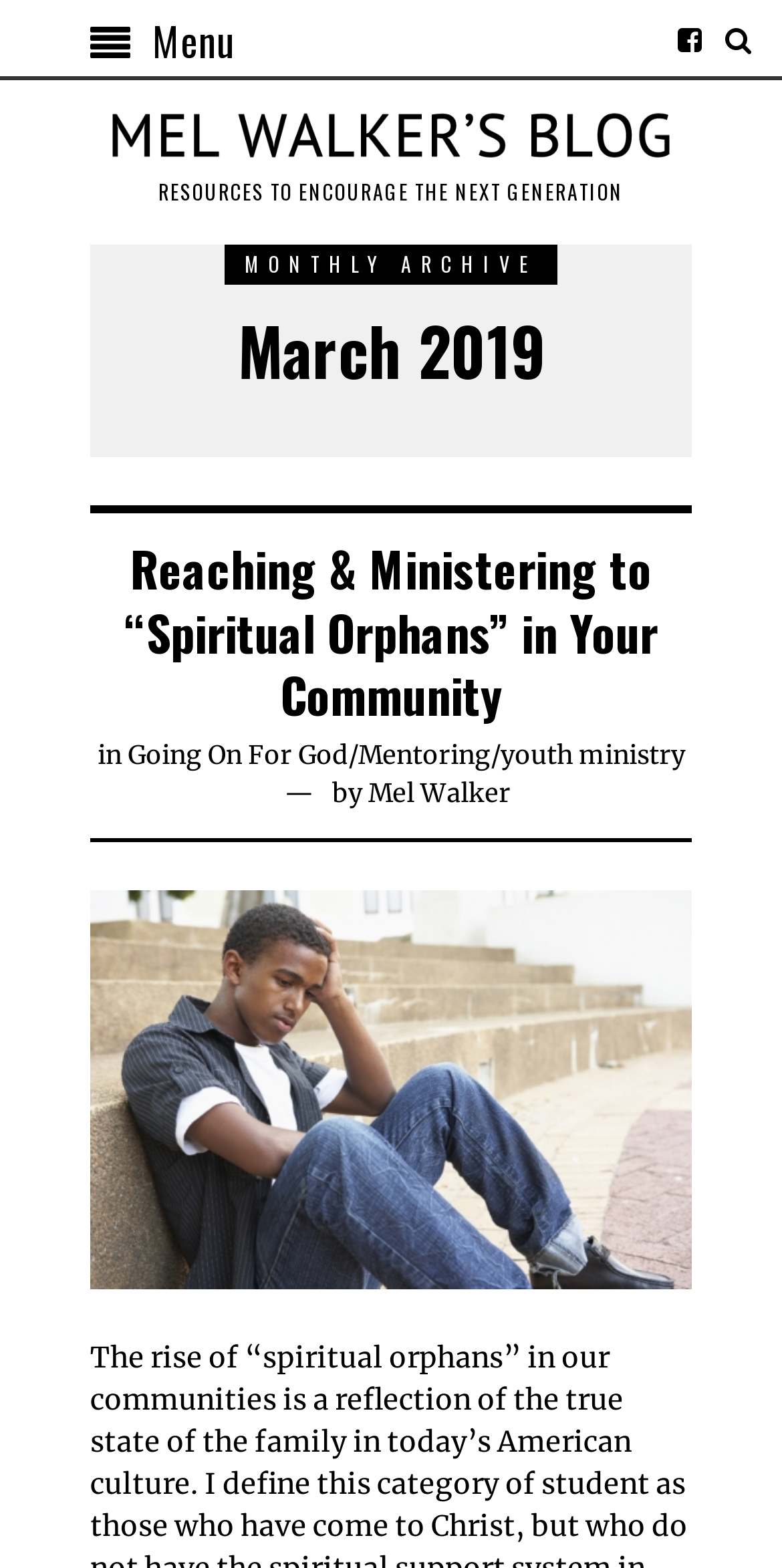What is the logo of the blog?
Please provide a single word or phrase as the answer based on the screenshot.

Logo